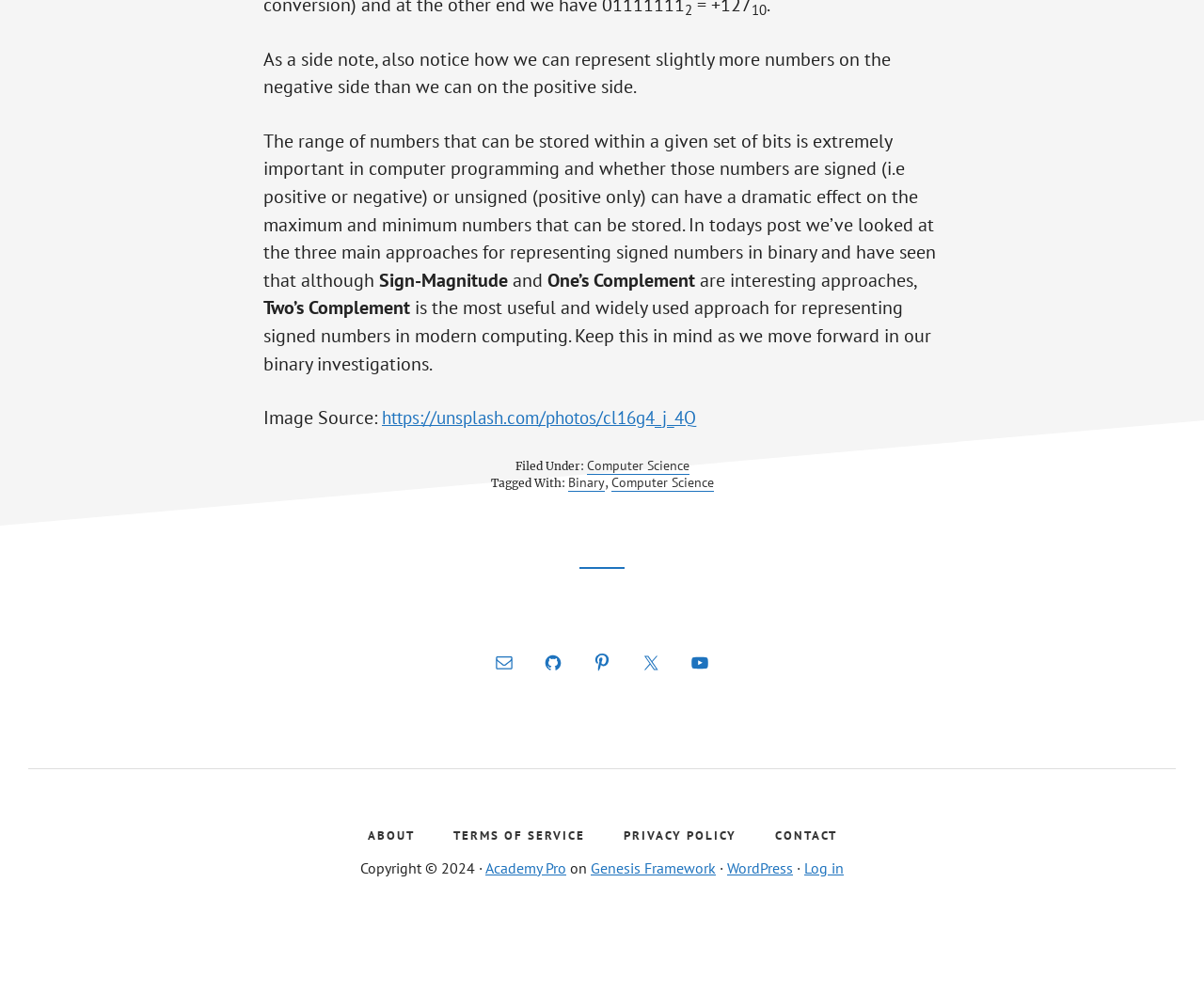Locate the bounding box coordinates of the element you need to click to accomplish the task described by this instruction: "Click the Twitter link".

[0.525, 0.71, 0.556, 0.748]